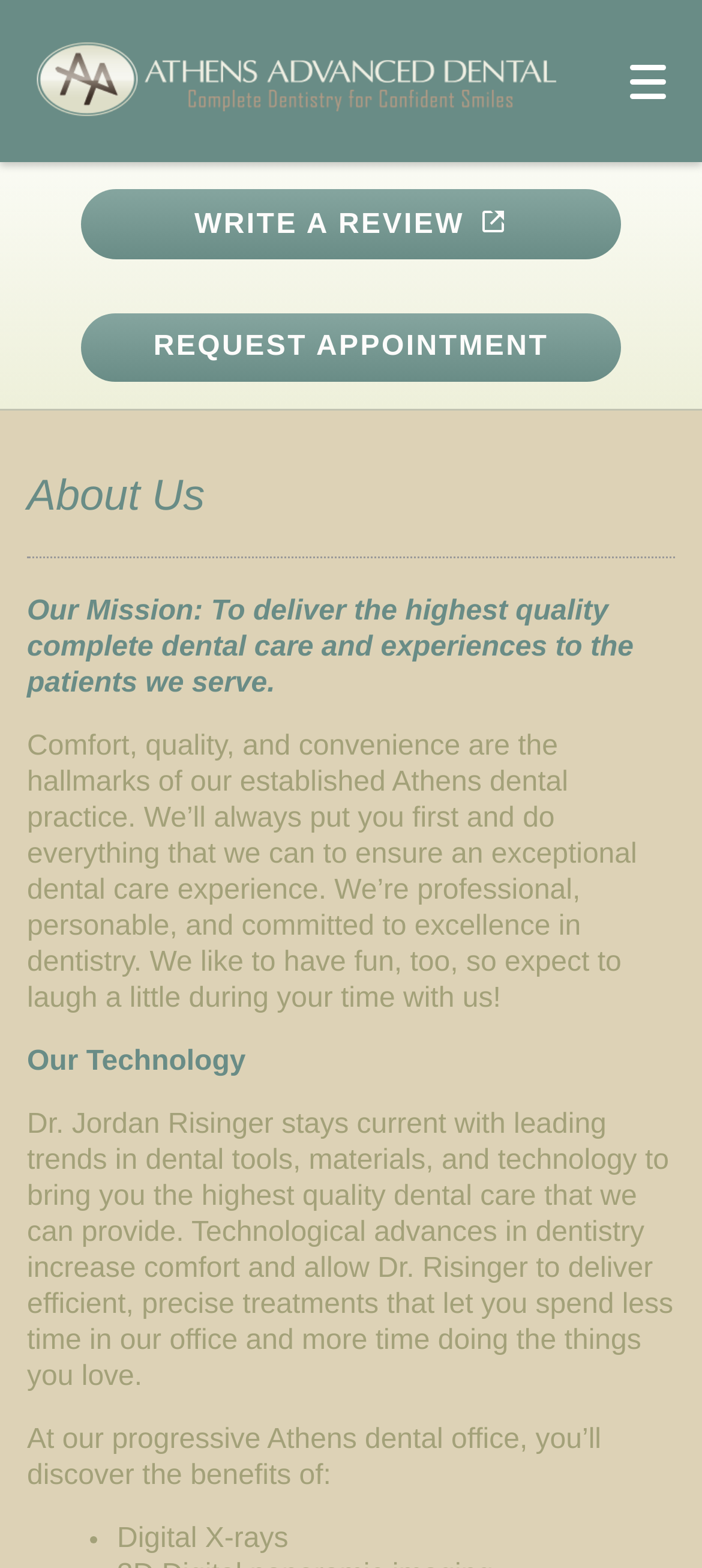Please locate the bounding box coordinates of the element that should be clicked to complete the given instruction: "Click the 'HOME' link".

[0.0, 0.219, 1.0, 0.265]